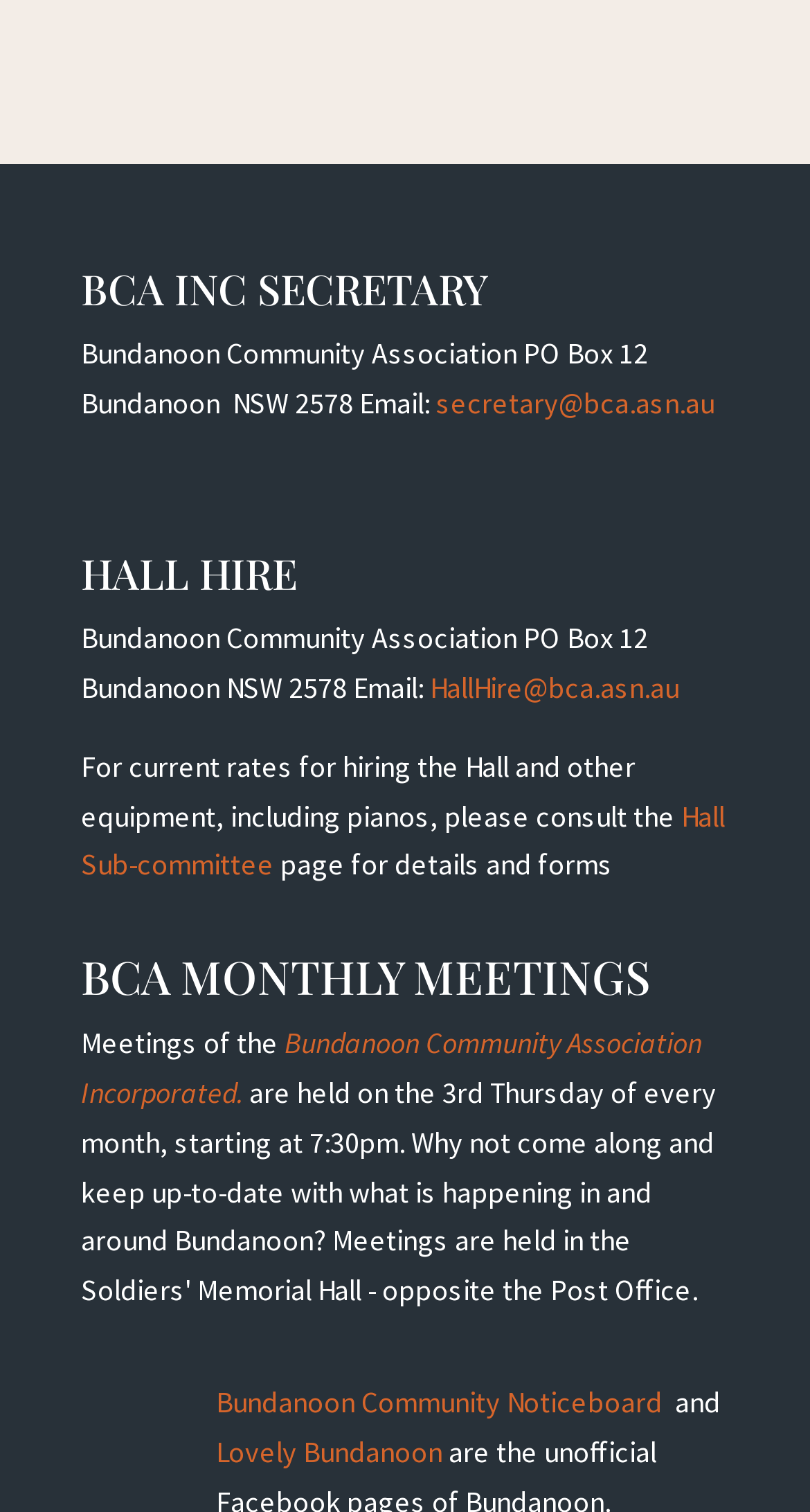Identify the bounding box coordinates for the UI element that matches this description: "Lovely Bundanoon".

[0.267, 0.948, 0.554, 0.972]